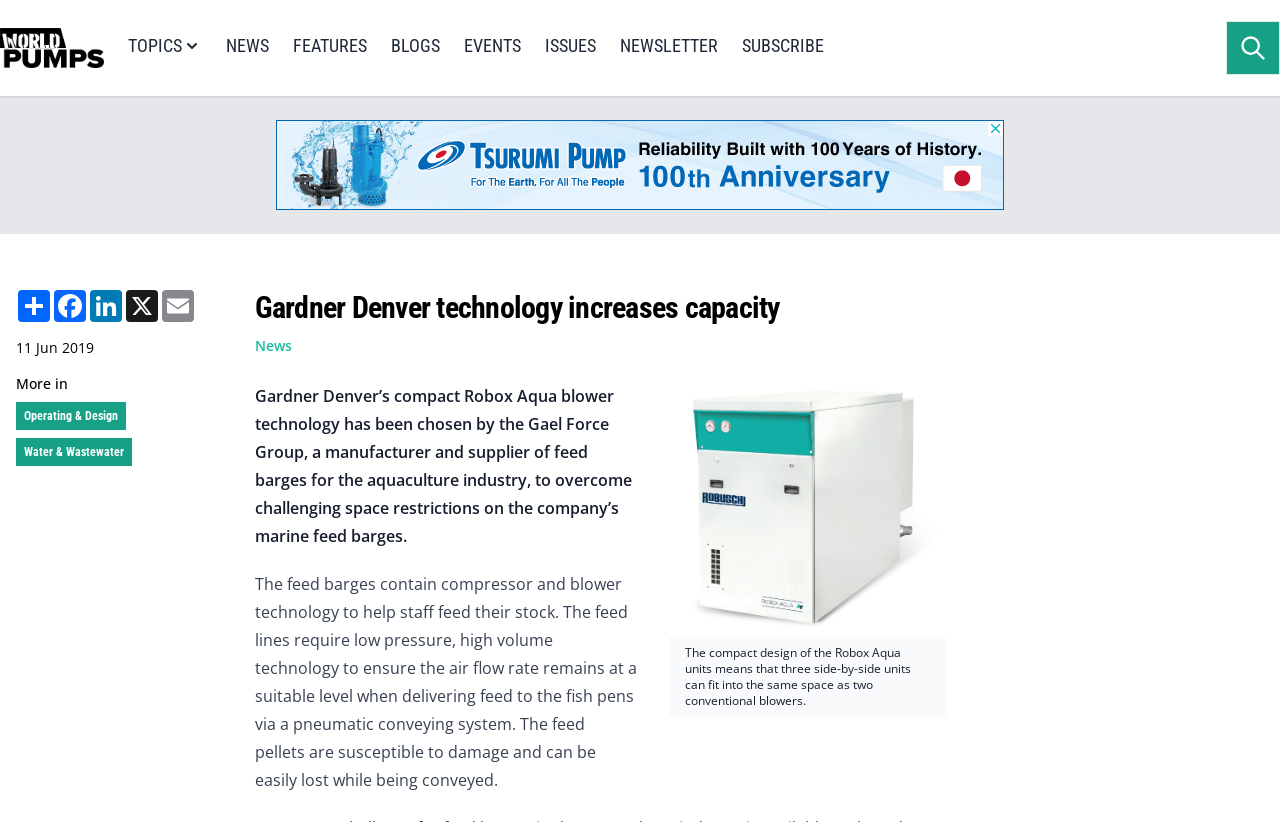Please determine and provide the text content of the webpage's heading.

Gardner Denver technology increases capacity